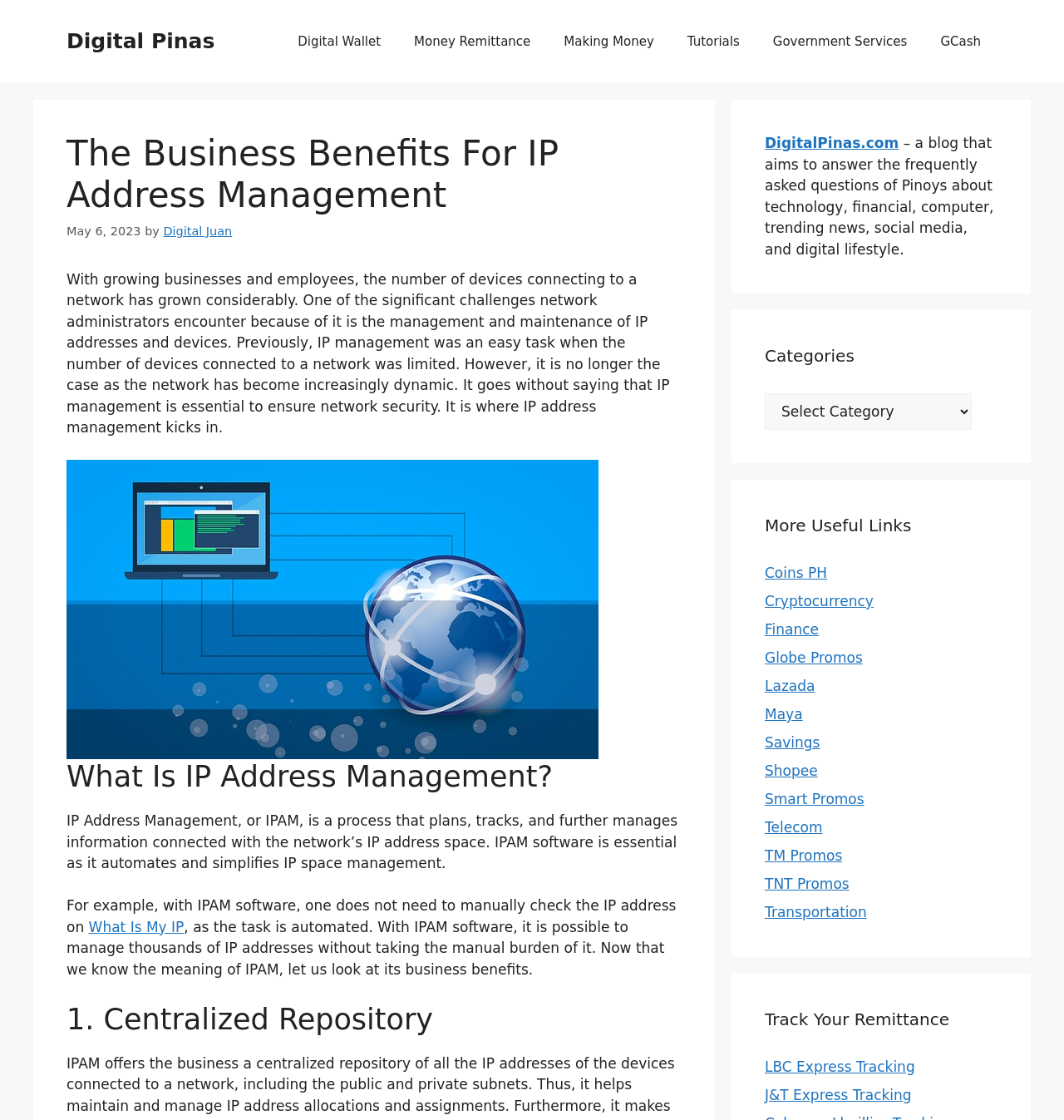What is the name of the blog that aims to answer frequently asked questions about technology and digital lifestyle?
Please respond to the question thoroughly and include all relevant details.

The name of the blog is DigitalPinas.com, which is mentioned in the complementary section of the webpage, along with a brief description of its purpose.